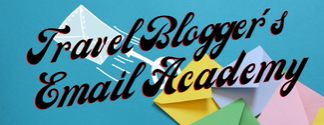How many colors of paper envelopes are shown? Using the information from the screenshot, answer with a single word or phrase.

Three